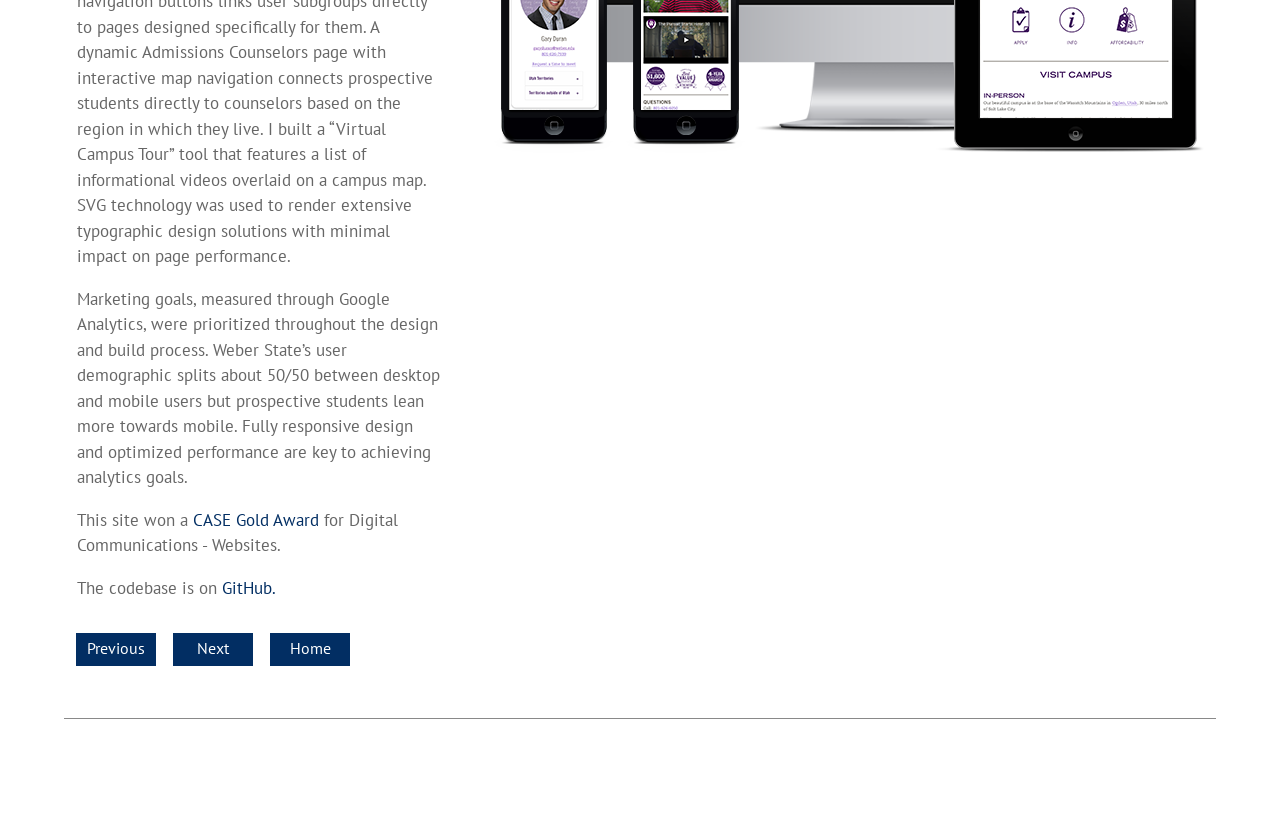Identify the bounding box for the described UI element: "CASE Gold Award".

[0.151, 0.621, 0.249, 0.648]